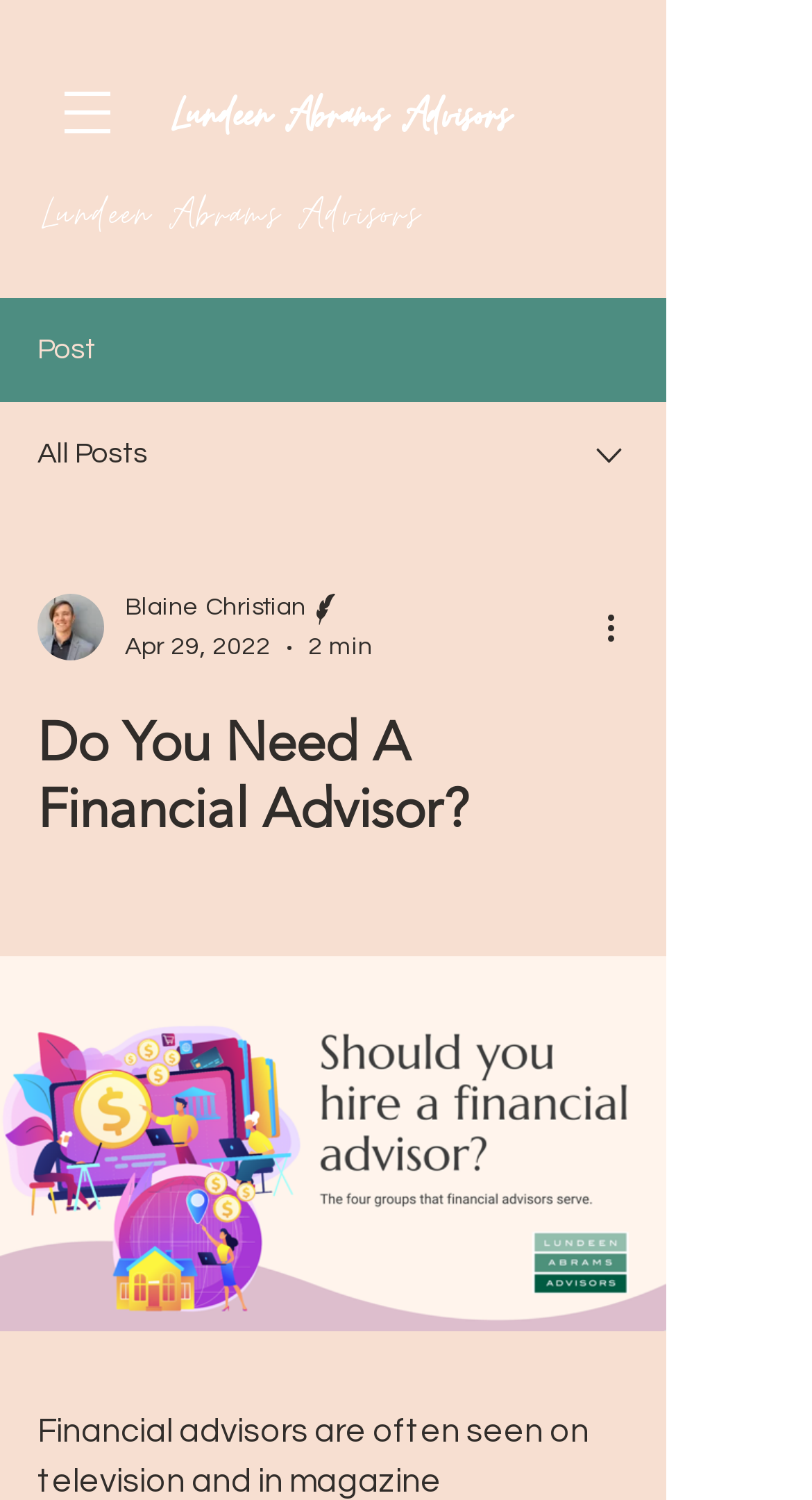Who is the author of the post?
Using the image, elaborate on the answer with as much detail as possible.

I found the author's name by looking at the generic element with the text 'Blaine Christian' which is located near the writer's picture, indicating that it is the author's name.